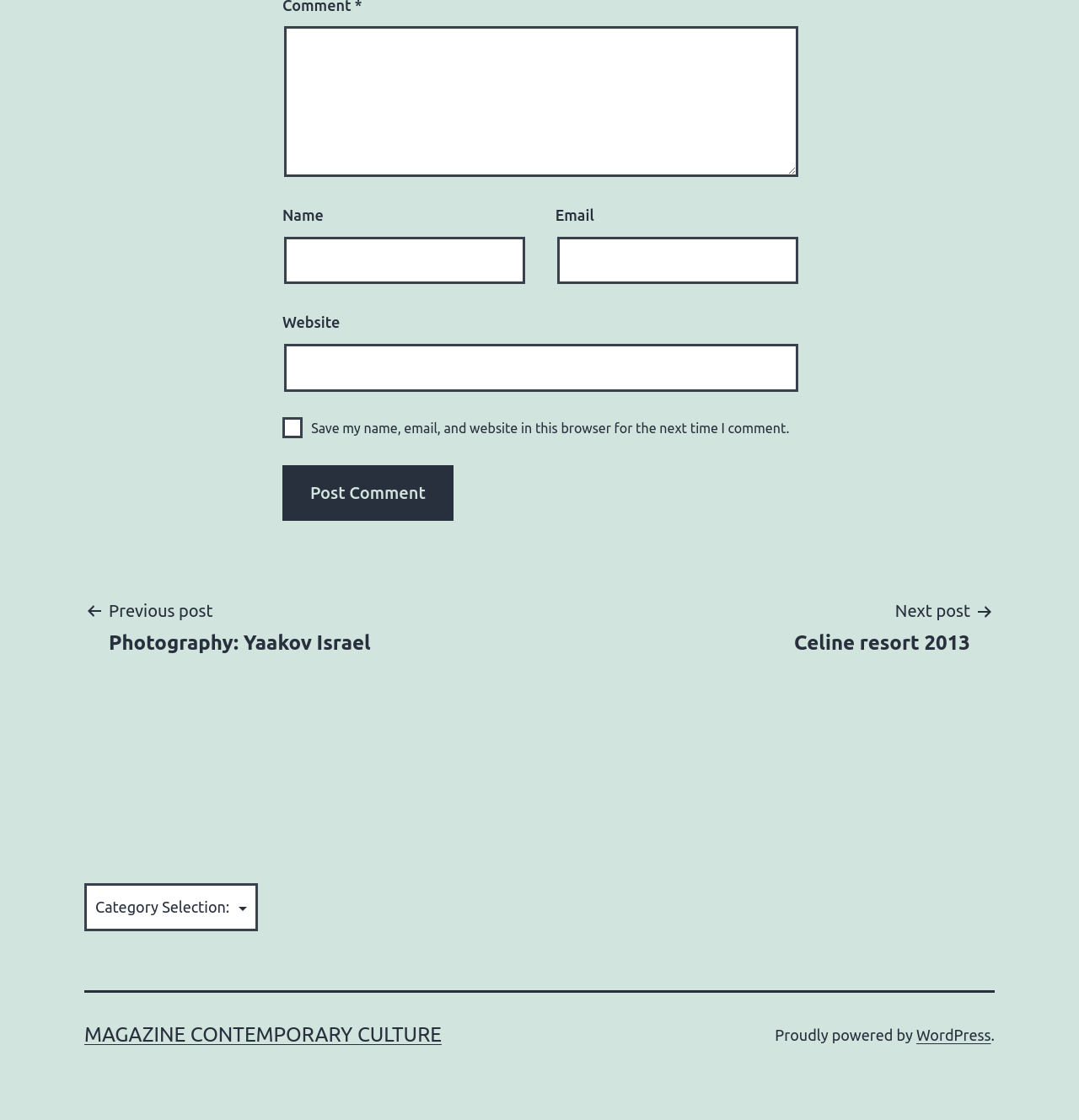Please find the bounding box coordinates of the element that needs to be clicked to perform the following instruction: "Click the post comment button". The bounding box coordinates should be four float numbers between 0 and 1, represented as [left, top, right, bottom].

[0.262, 0.415, 0.42, 0.465]